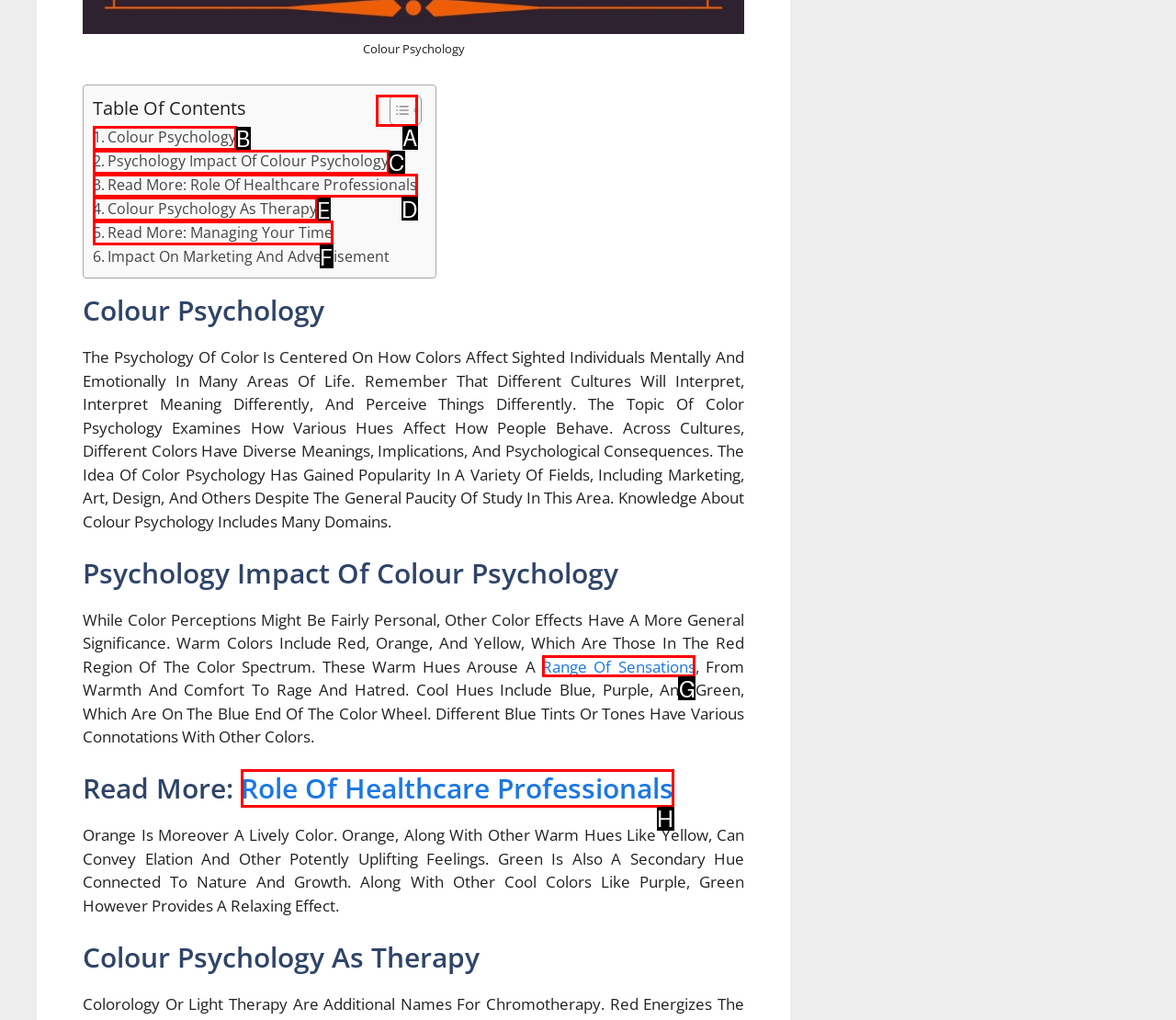Select the letter of the UI element that best matches: Read More: Managing Your Time
Answer with the letter of the correct option directly.

F